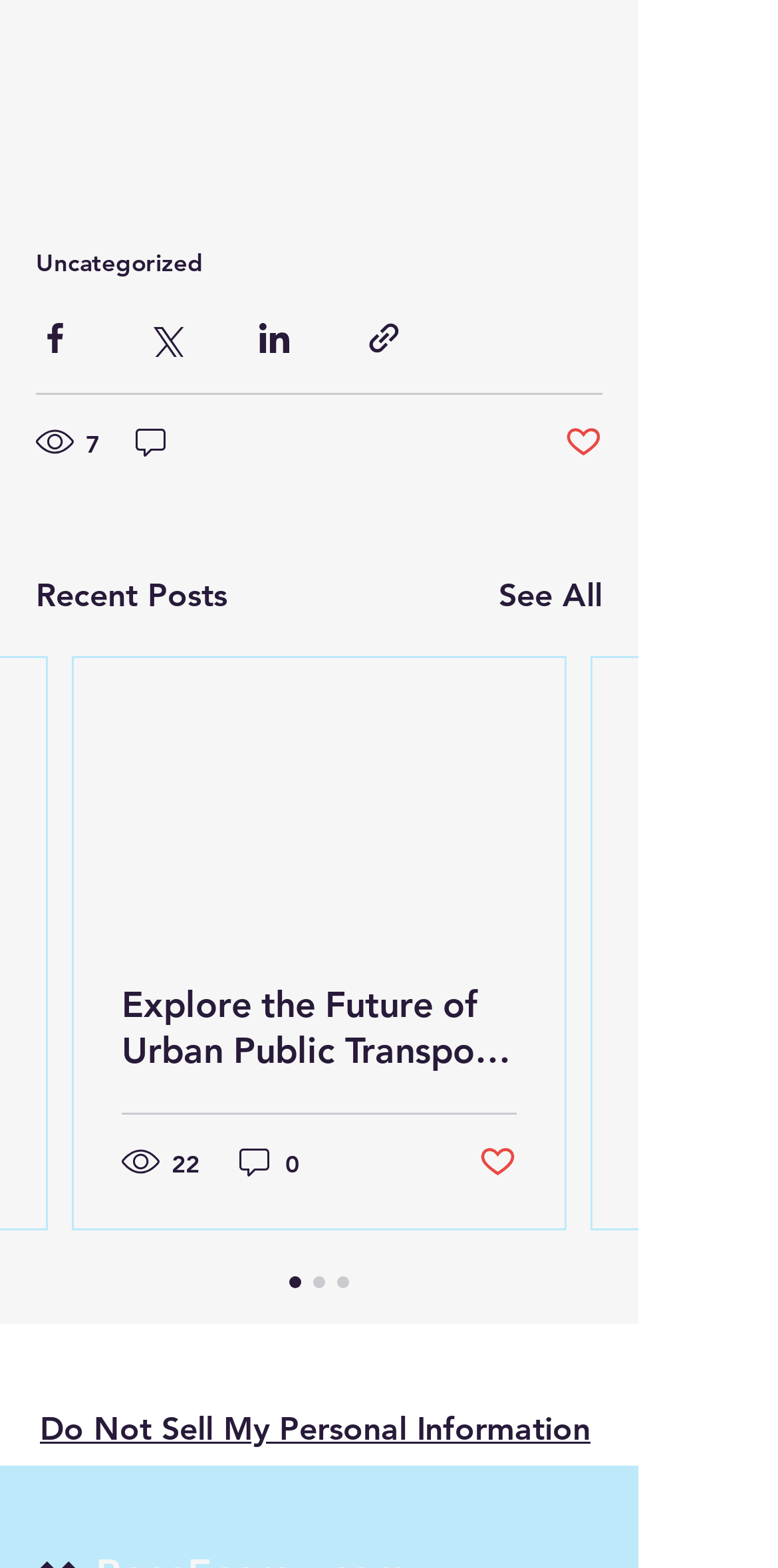Locate the bounding box coordinates of the area where you should click to accomplish the instruction: "Share via Facebook".

[0.046, 0.203, 0.095, 0.227]